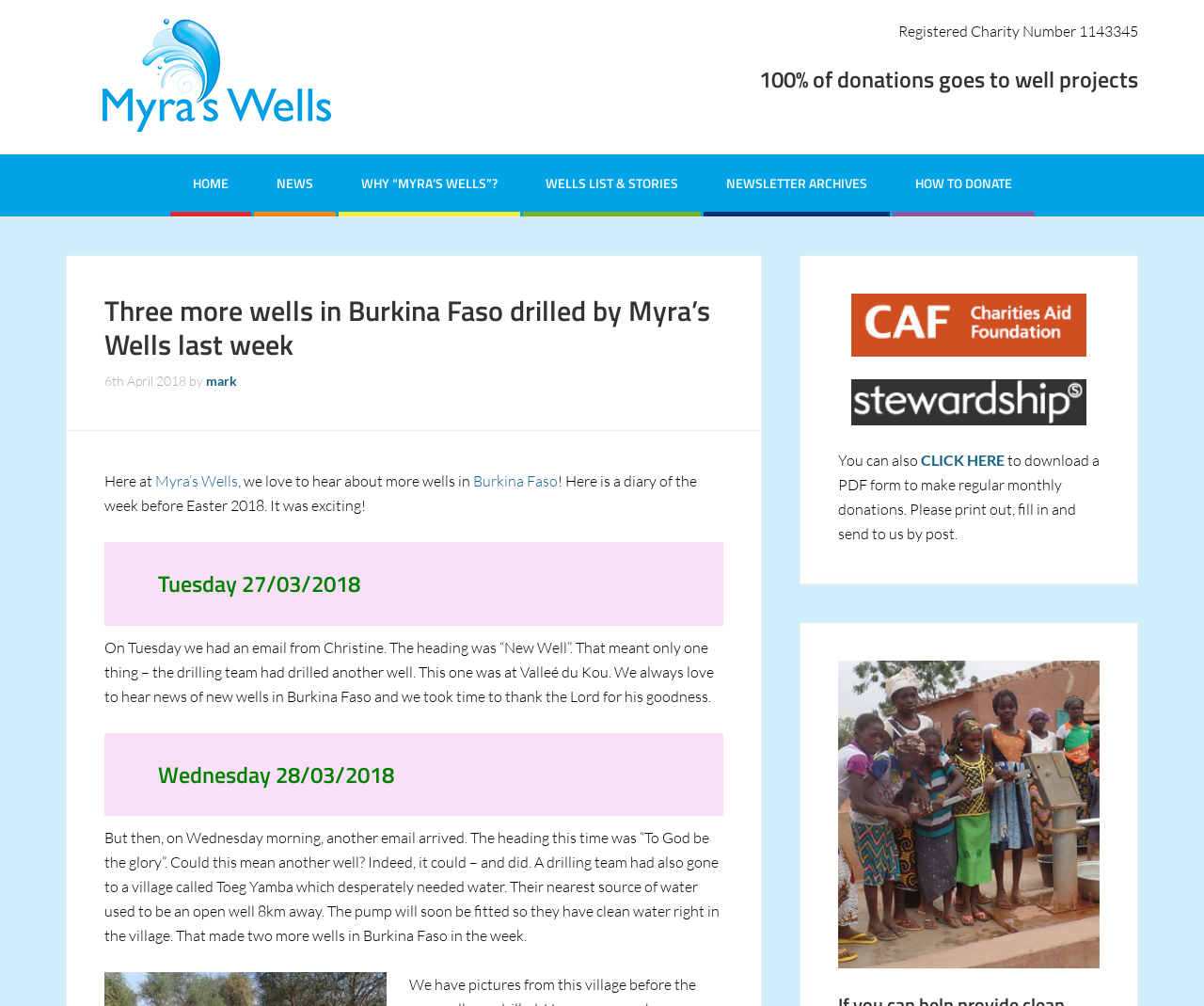What can be downloaded to make regular monthly donations?
Please analyze the image and answer the question with as much detail as possible.

The webpage provides an option to download a PDF form to make regular monthly donations, as stated in the text 'You can also CLICK HERE to download a PDF form to make regular monthly donations'.